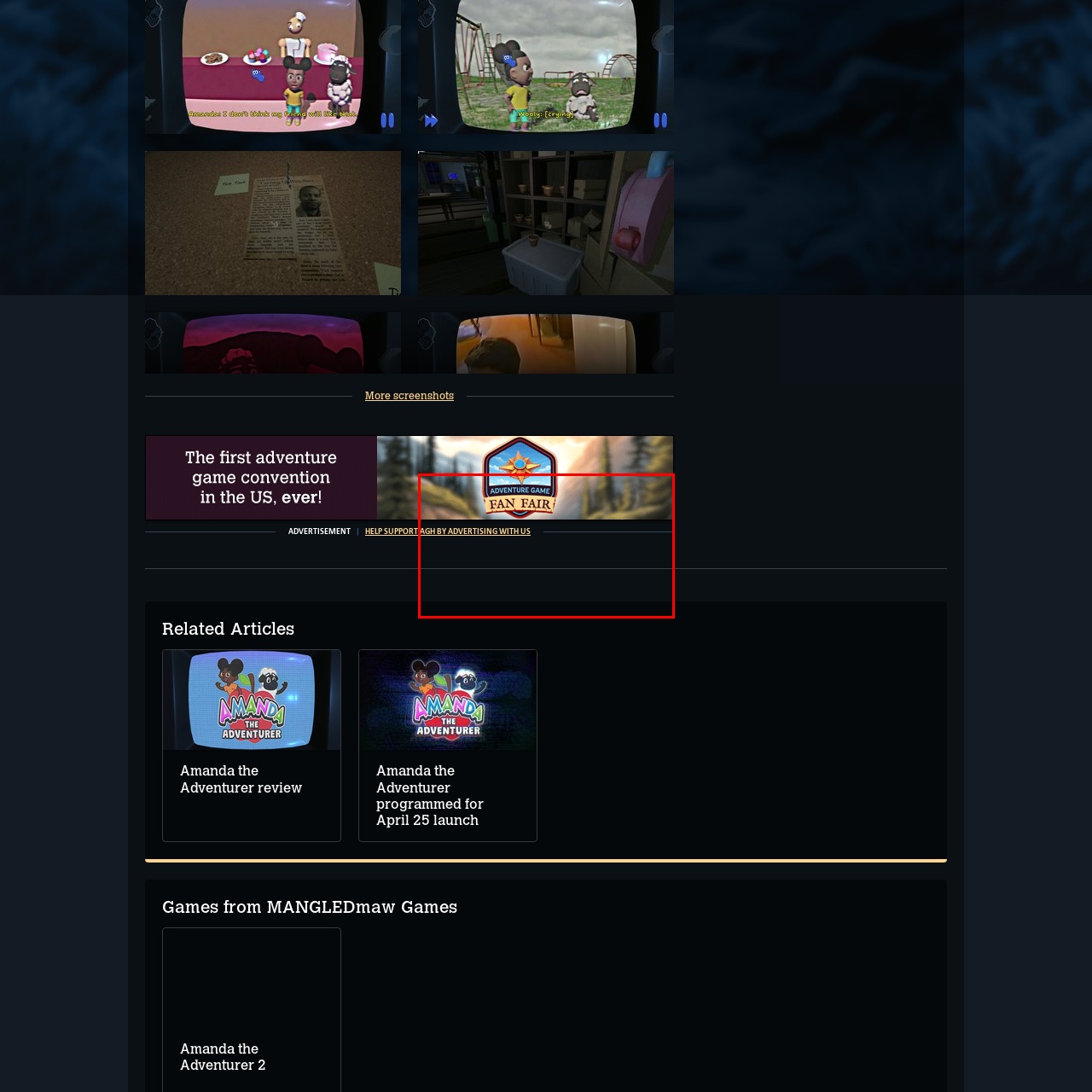What is the purpose of the dark contrasting colors?  
Analyze the image surrounded by the red box and deliver a detailed answer based on the visual elements depicted in the image.

The dark contrasting colors flanking the logo signify a welcoming yet adventurous gathering for fans of the genre, creating a sense of inclusivity and excitement.